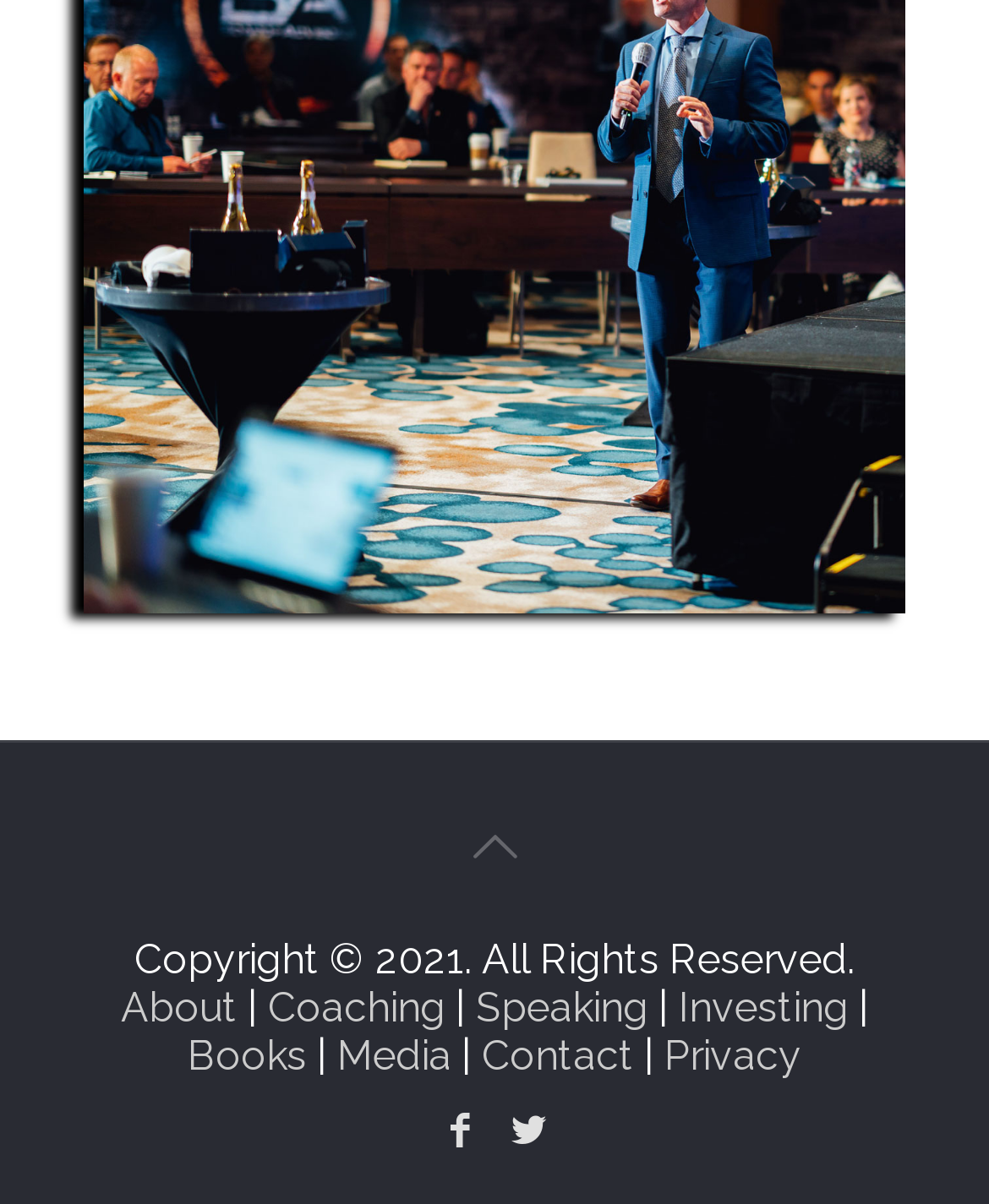Locate the bounding box of the UI element defined by this description: "Contact". The coordinates should be given as four float numbers between 0 and 1, formatted as [left, top, right, bottom].

[0.487, 0.856, 0.641, 0.896]